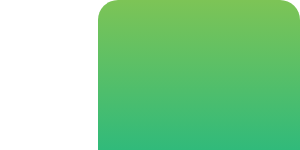Offer a detailed narrative of the scene shown in the image.

The image features a smooth gradient design transitioning from a soft green to a vibrant teal, creating a fresh and inviting aesthetic. Positioned within a webpage about e-commerce development, this image complements the adjacent text discussing the various aspects and considerations of developing e-commerce platforms. The overall design enhances the visual appeal of the section titled "The Expense of Developing E-Commerce," signaling to readers the professional nature and modern approach of the content. The color scheme suggests growth and innovation, aligning well with the themes of customization and functionality addressed in the accompanying text.